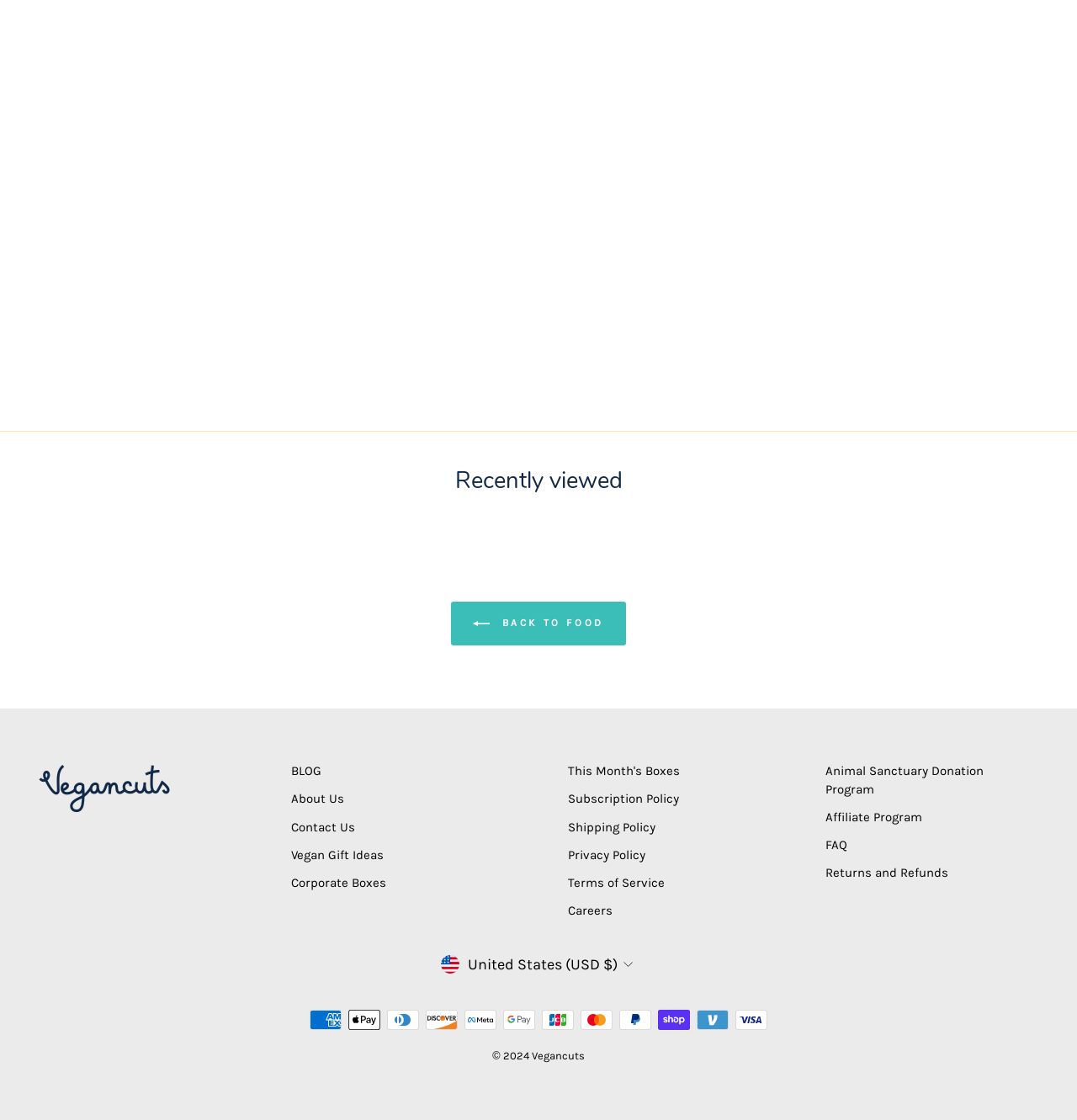Answer the following inquiry with a single word or phrase:
What type of content is available in the 'BLOG' section?

Blog posts